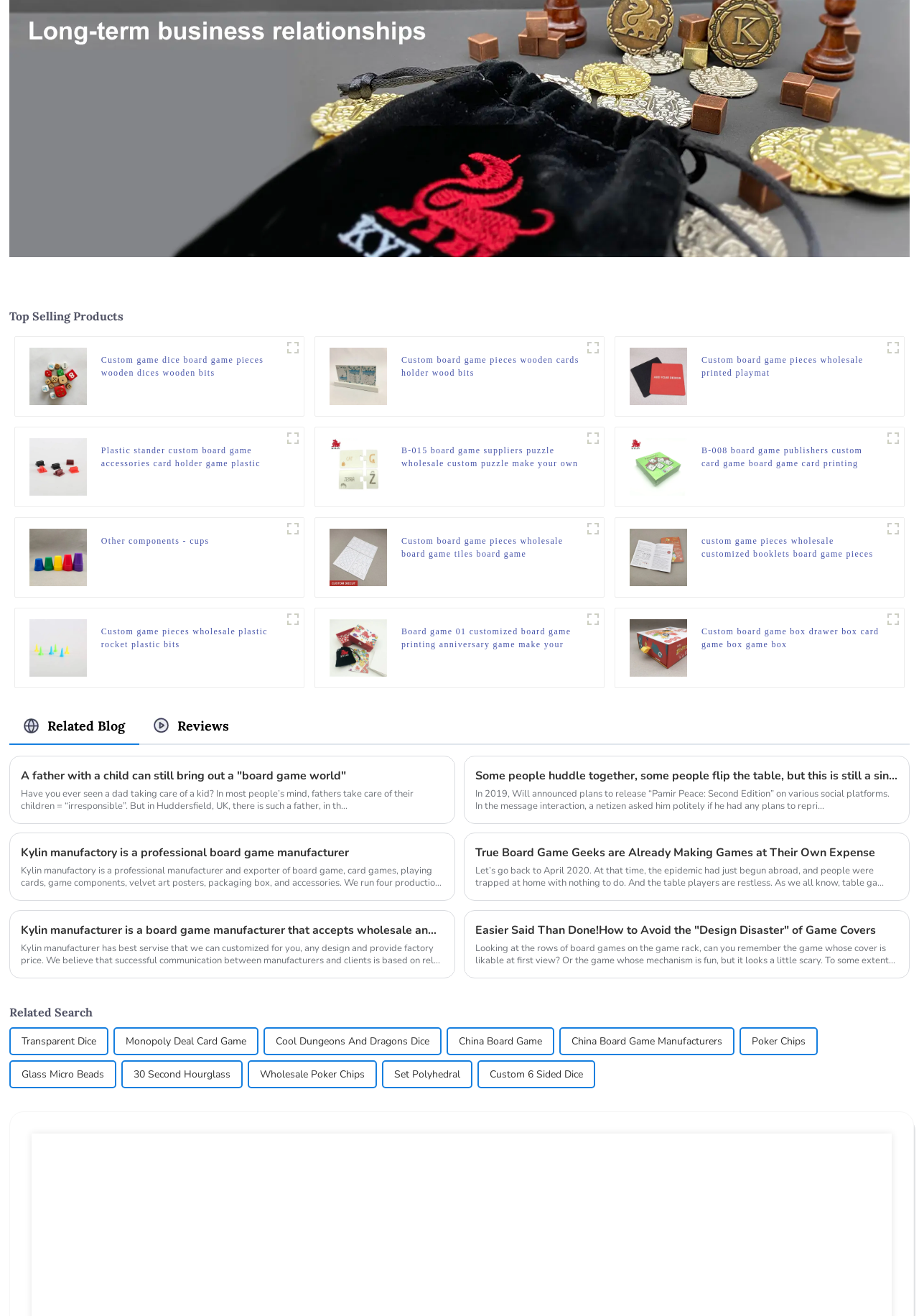Answer the question using only a single word or phrase: 
What is the material of the 'custom game dice' product?

Wooden